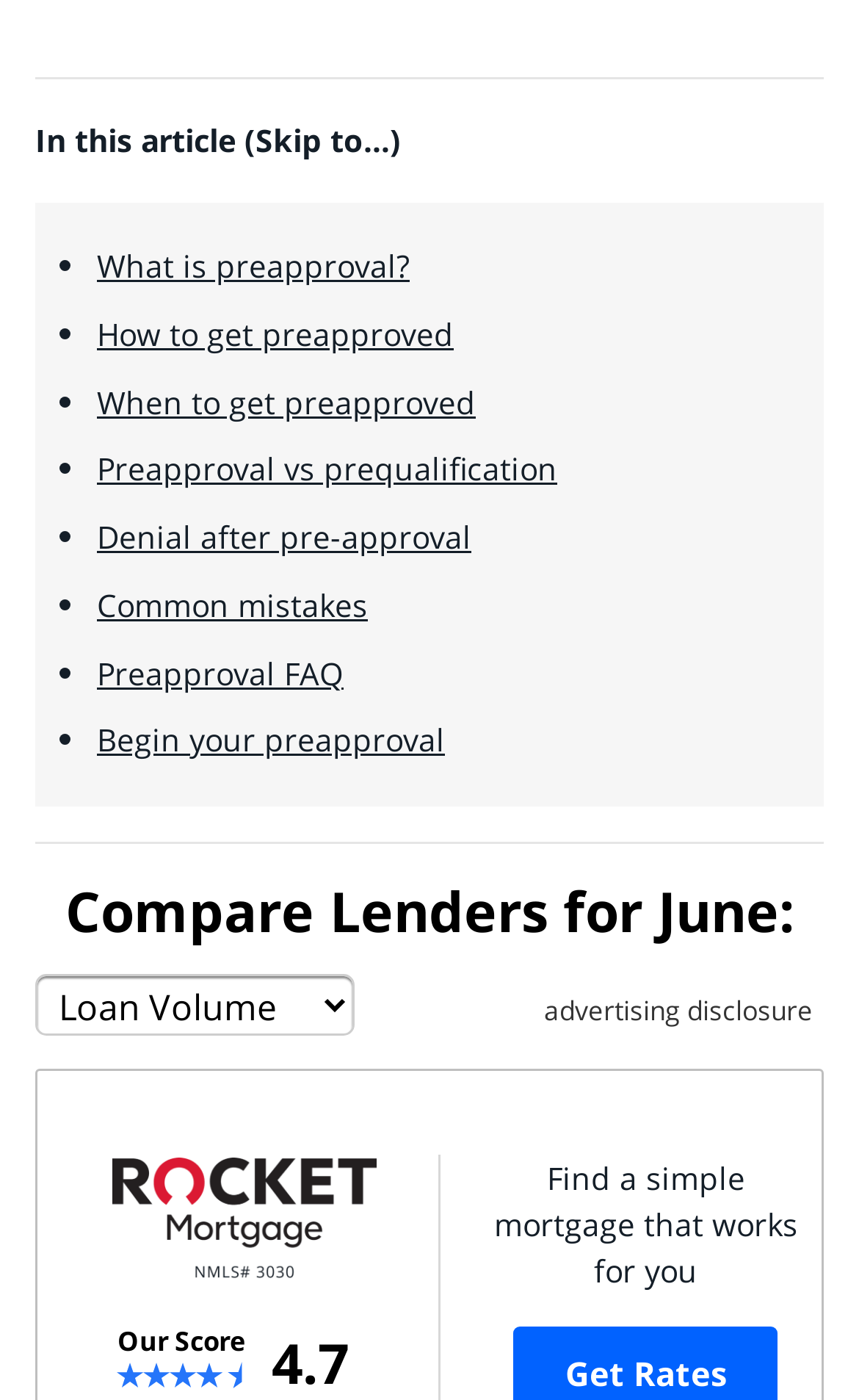Answer the question briefly using a single word or phrase: 
What is the topic of the section after the first separator?

Compare Lenders